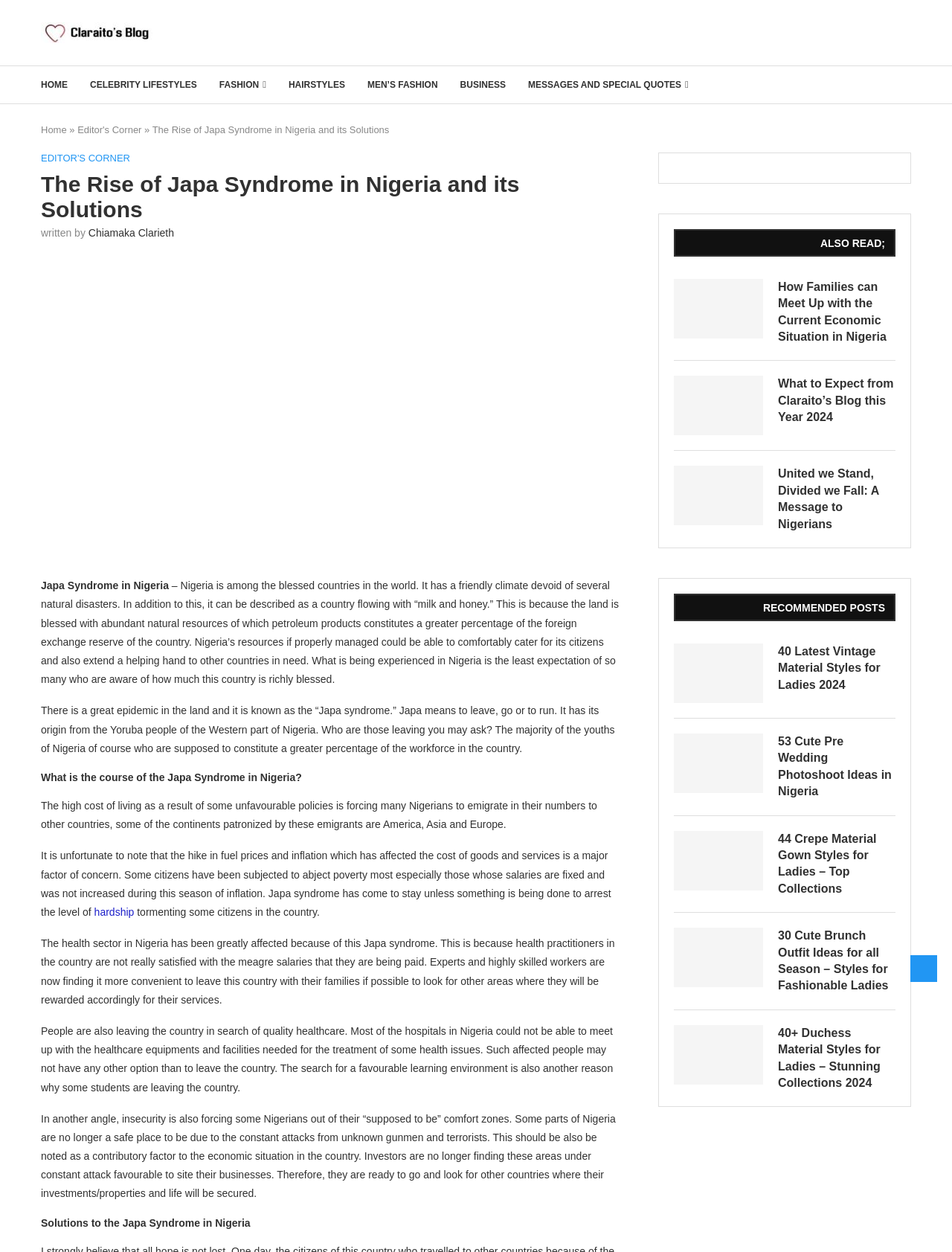What is the reason for the Japa Syndrome in Nigeria?
Please utilize the information in the image to give a detailed response to the question.

The article mentions that the high cost of living as a result of unfavourable policies and insecurity are forcing many Nigerians to emigrate to other countries. Therefore, the reasons for the Japa Syndrome in Nigeria are the high cost of living and insecurity.